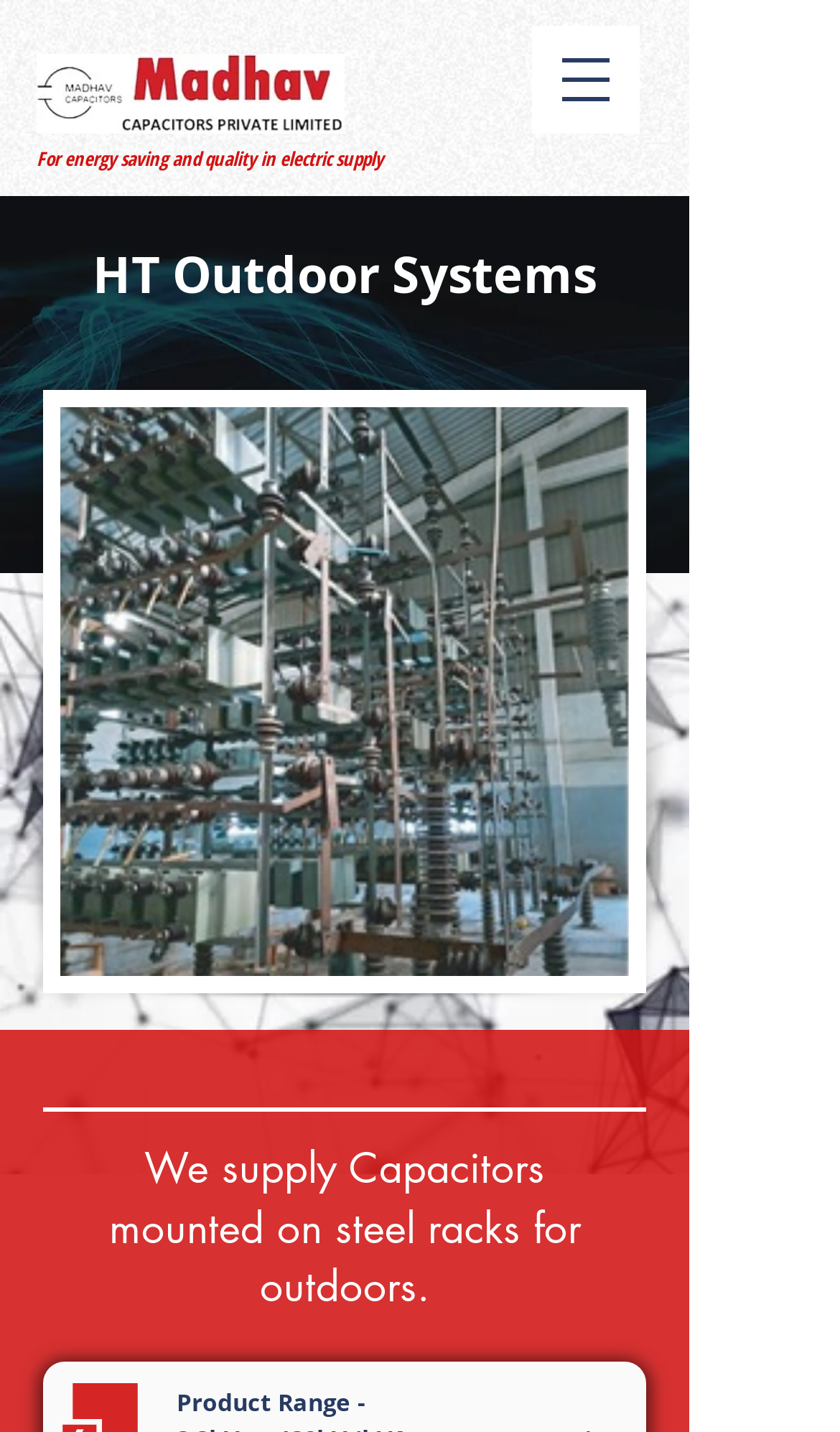How many images are there on the webpage?
Based on the screenshot, respond with a single word or phrase.

3